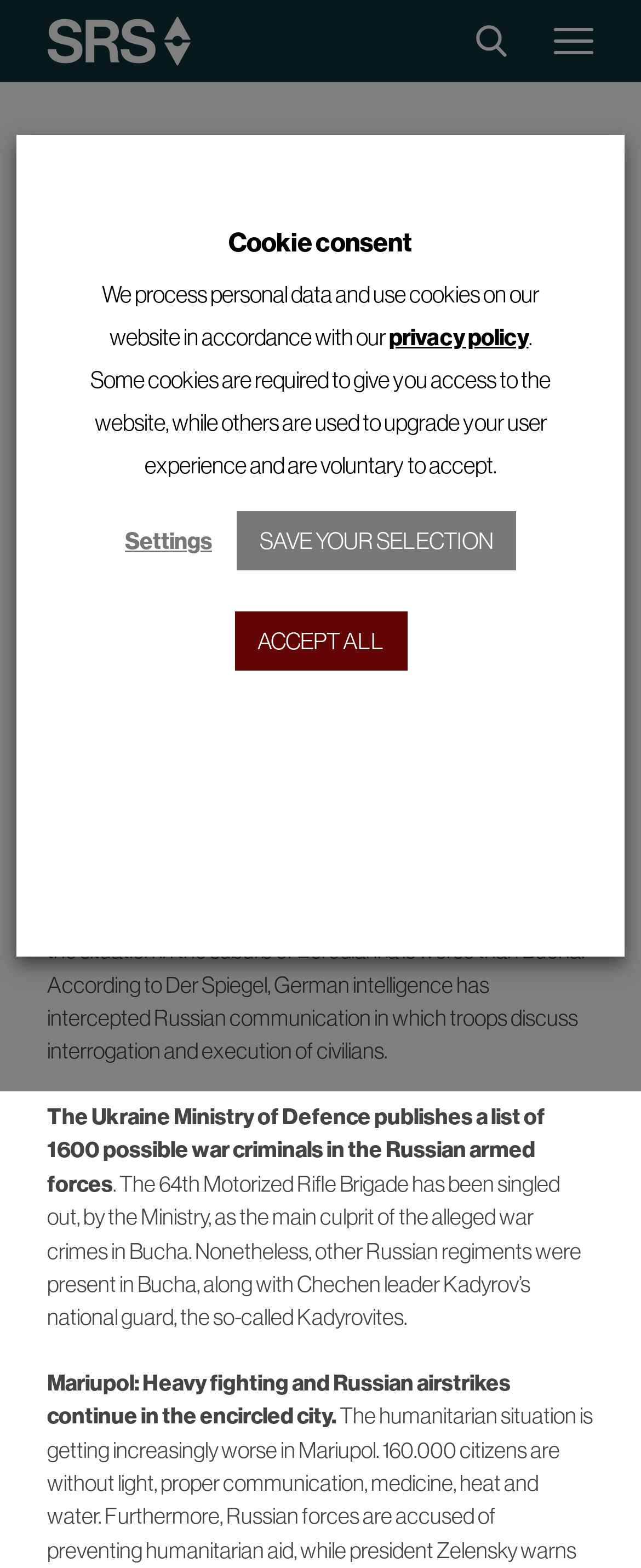What is the region Russian troops are trying to seize control of?
Refer to the screenshot and deliver a thorough answer to the question presented.

I found the answer by reading the static text element with the content 'Russian forces are regrouping and relocating towards the east and southeast of Ukraine, to seize control of the Donbas region.' which is located below the main heading 'SUMMARY UKRAINE– WEEK 14'.